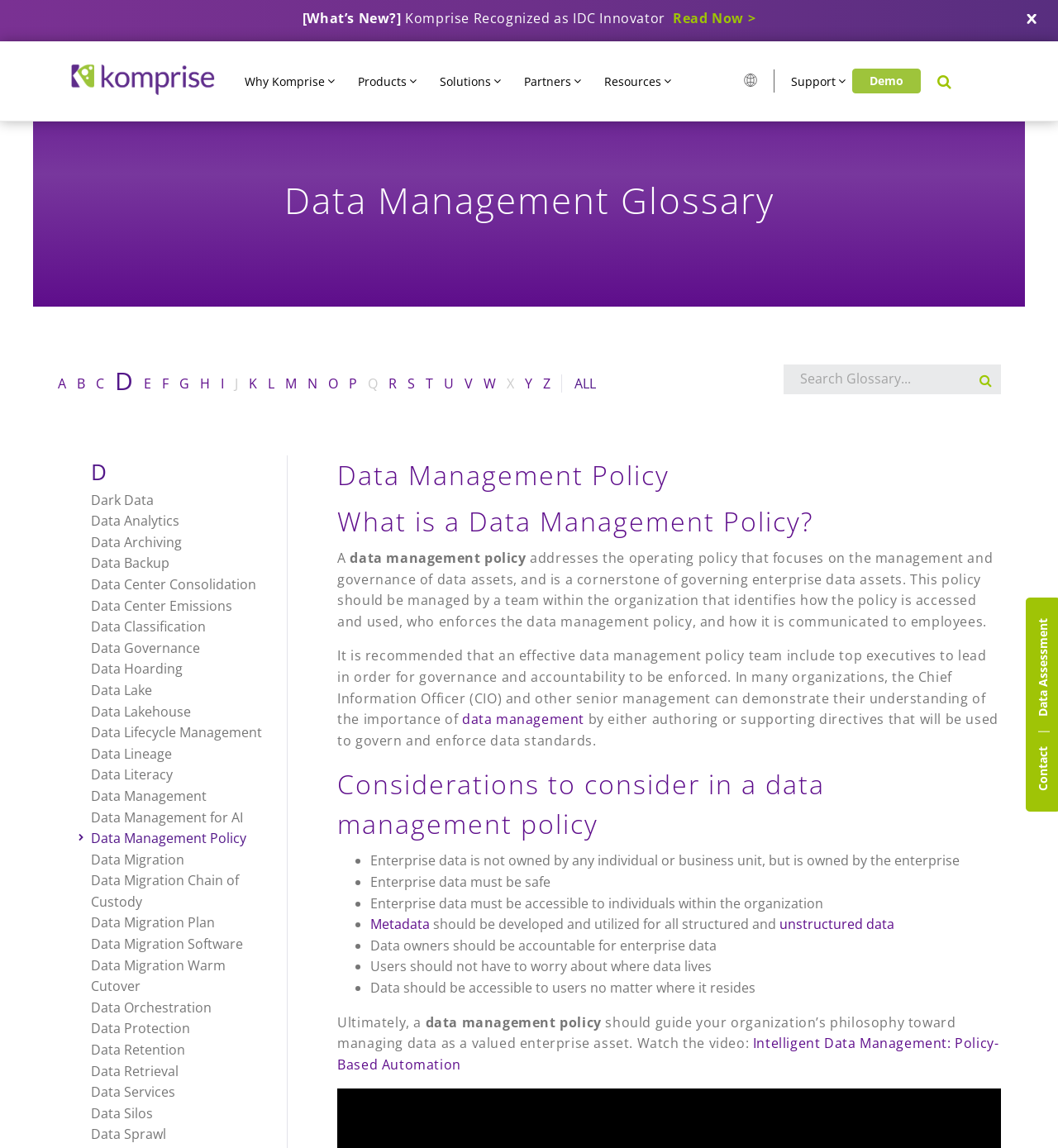Identify the bounding box coordinates of the element that should be clicked to fulfill this task: "Click on 'Demo'". The coordinates should be provided as four float numbers between 0 and 1, i.e., [left, top, right, bottom].

[0.805, 0.06, 0.87, 0.081]